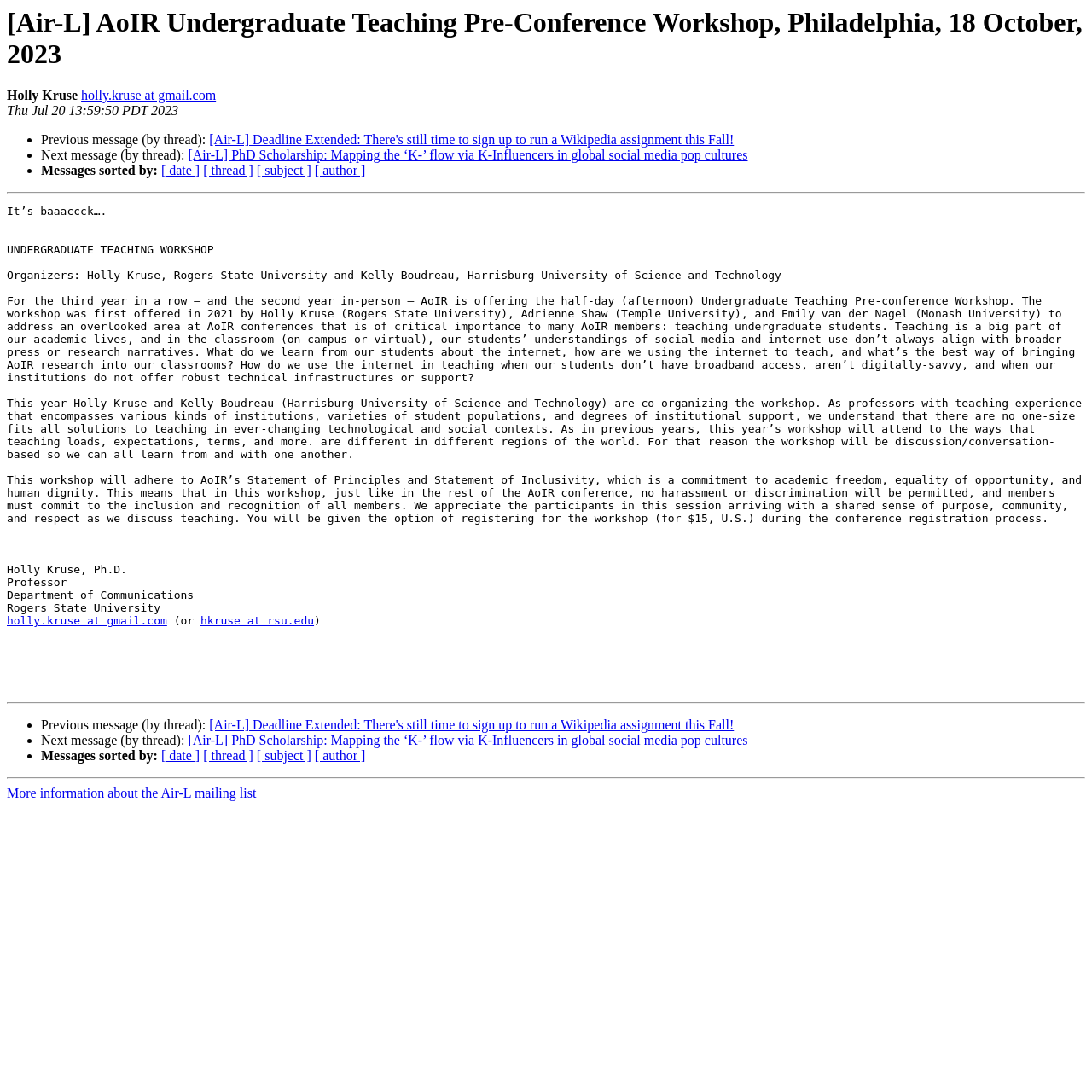Please determine the heading text of this webpage.

[Air-L] AoIR Undergraduate Teaching Pre-Conference Workshop, Philadelphia, 18 October, 2023